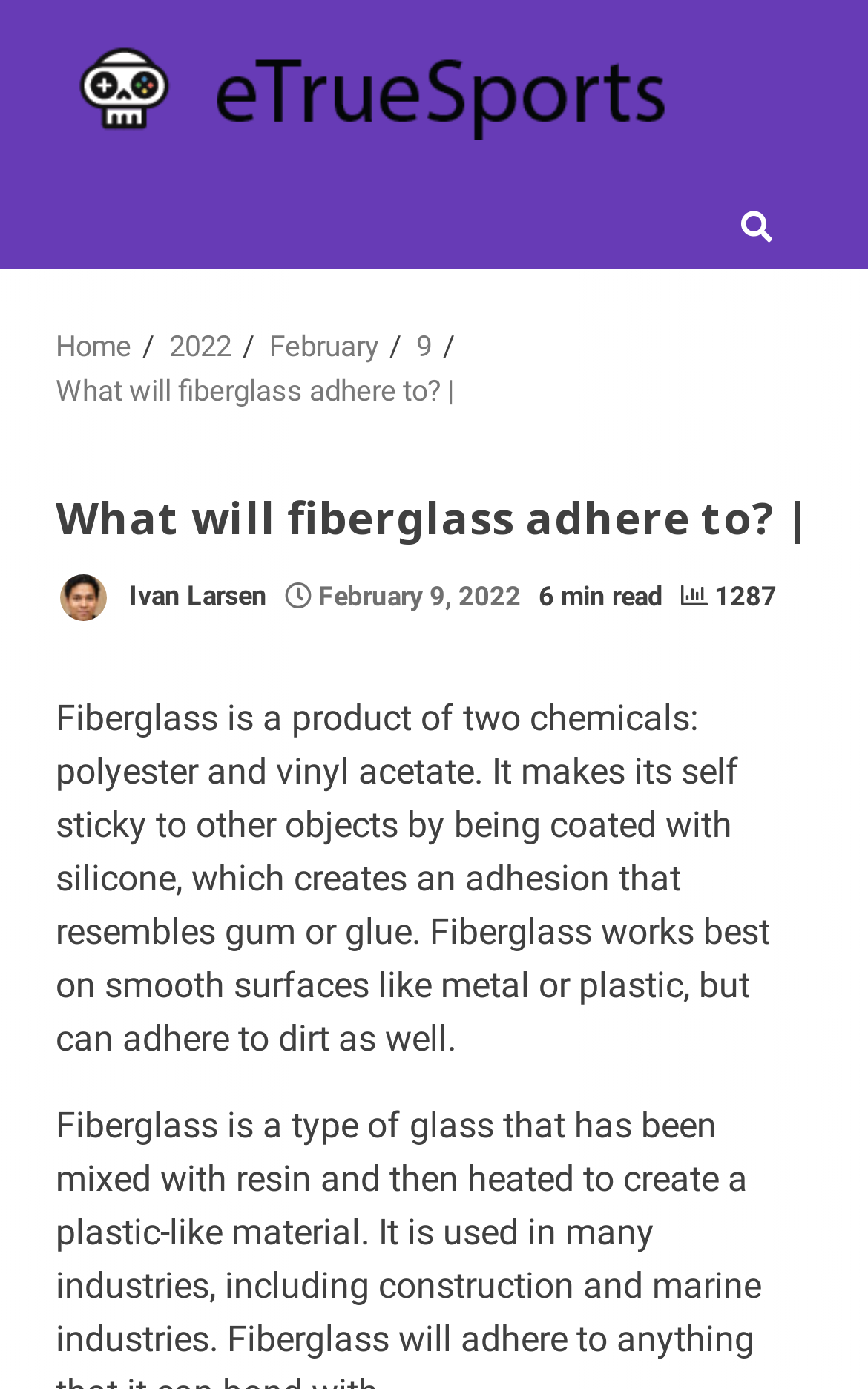Provide the bounding box coordinates for the area that should be clicked to complete the instruction: "read the article".

[0.064, 0.502, 0.887, 0.763]